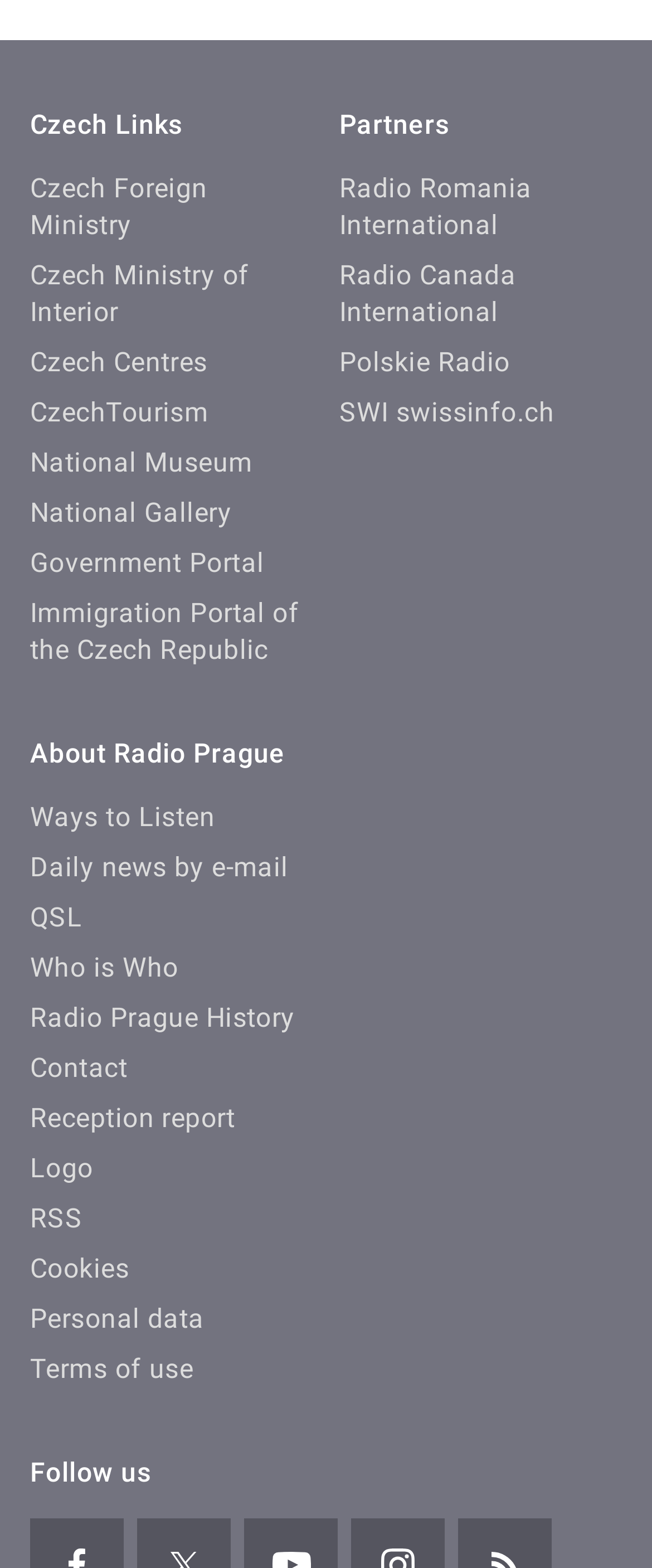What is the text above the Czech Links section?
Carefully analyze the image and provide a detailed answer to the question.

I looked at the webpage and found the text 'Czech Links' above the section that lists various Czech links.